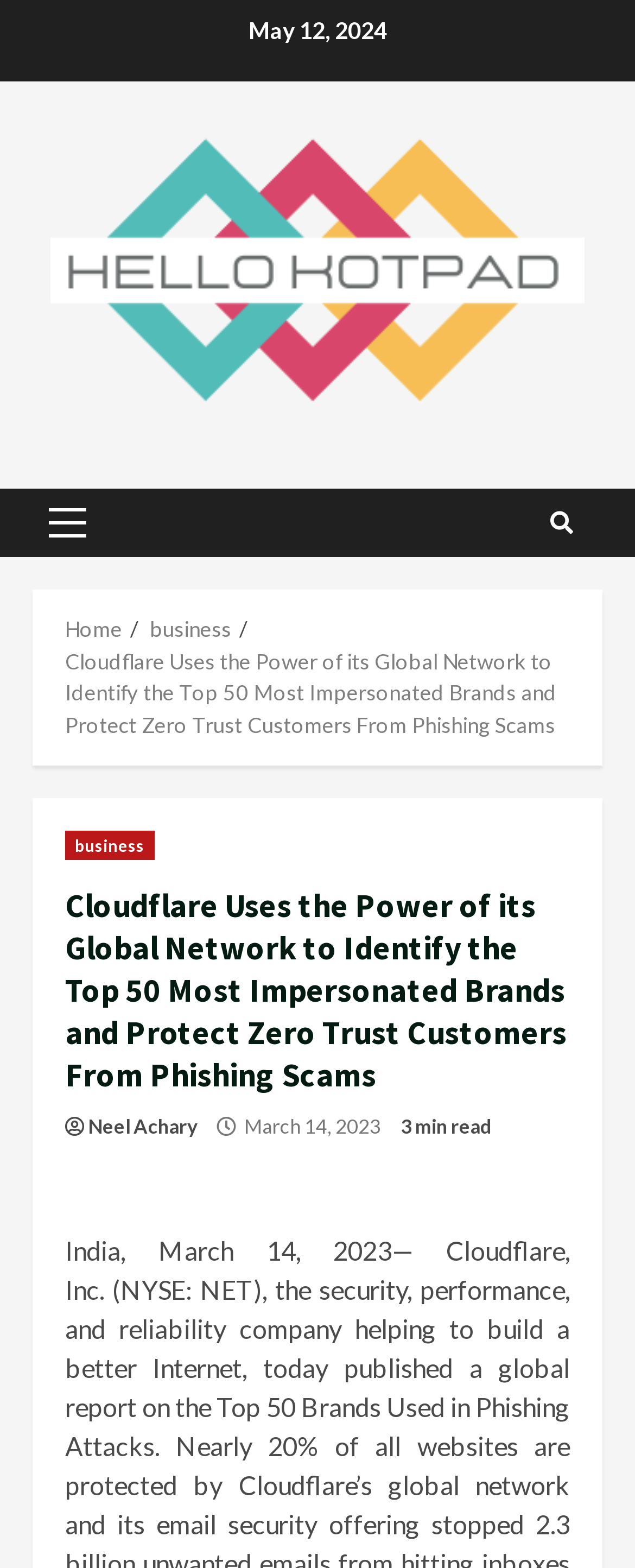What is the category of the current news article?
Use the information from the image to give a detailed answer to the question.

I found the category by looking at the link element with the text 'business' which is located inside the navigation element with the role 'Breadcrumbs'.